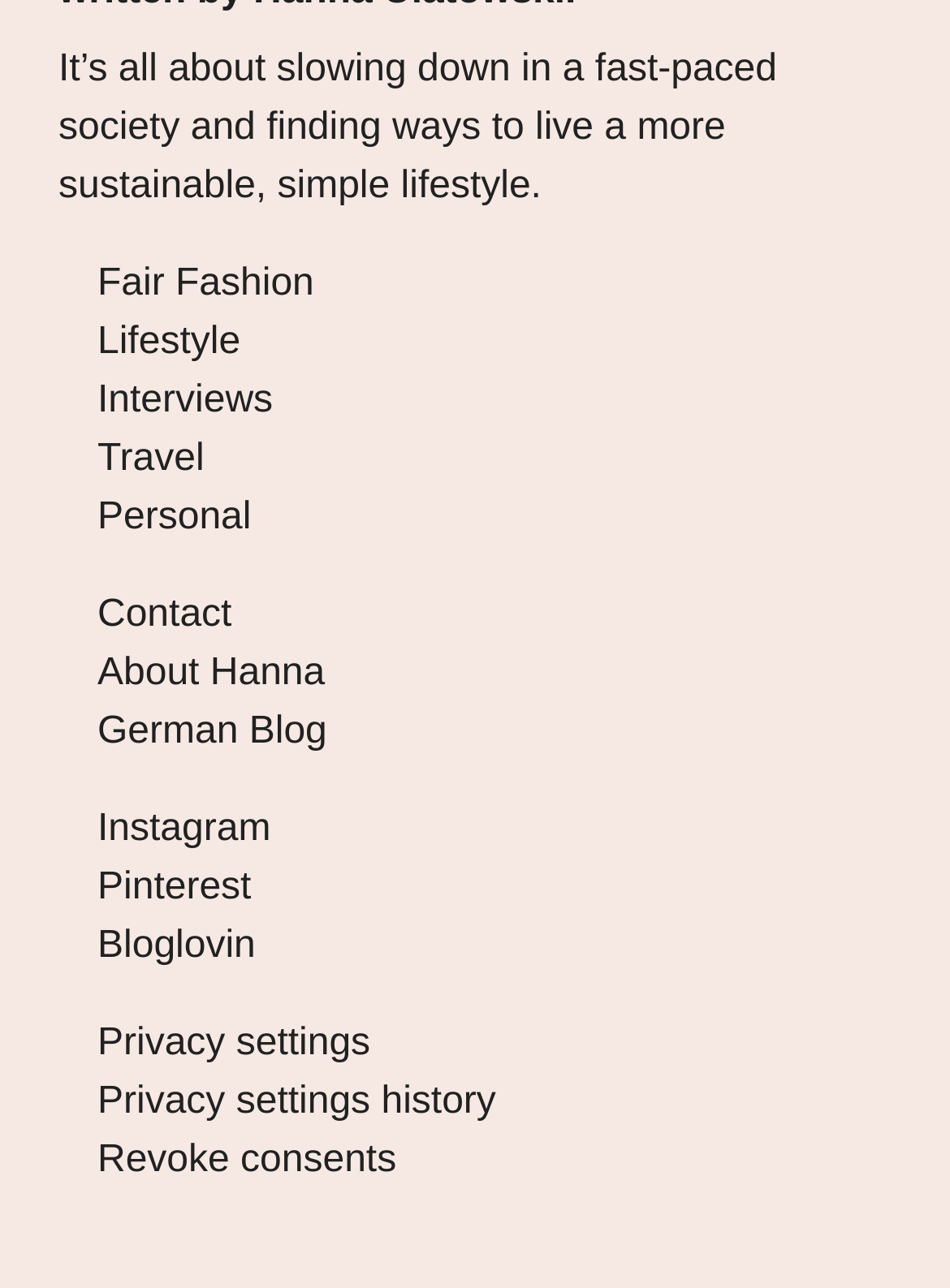Determine the bounding box coordinates for the UI element with the following description: "Privacy settings history". The coordinates should be four float numbers between 0 and 1, represented as [left, top, right, bottom].

[0.103, 0.839, 0.522, 0.872]